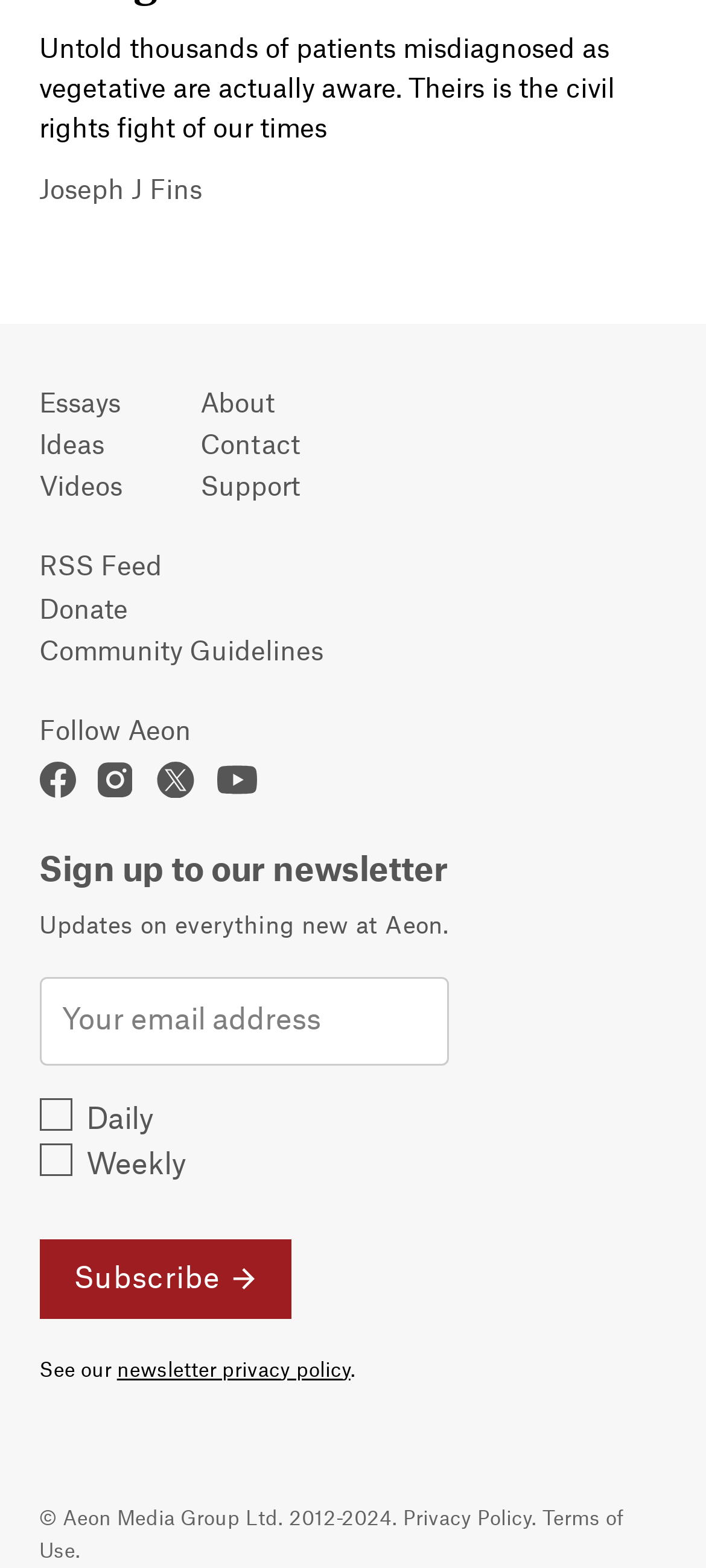What is the copyright year range?
Look at the screenshot and provide an in-depth answer.

I looked at the footer section of the webpage and found the copyright information, which indicates that the copyright year range is from 2012 to 2024.